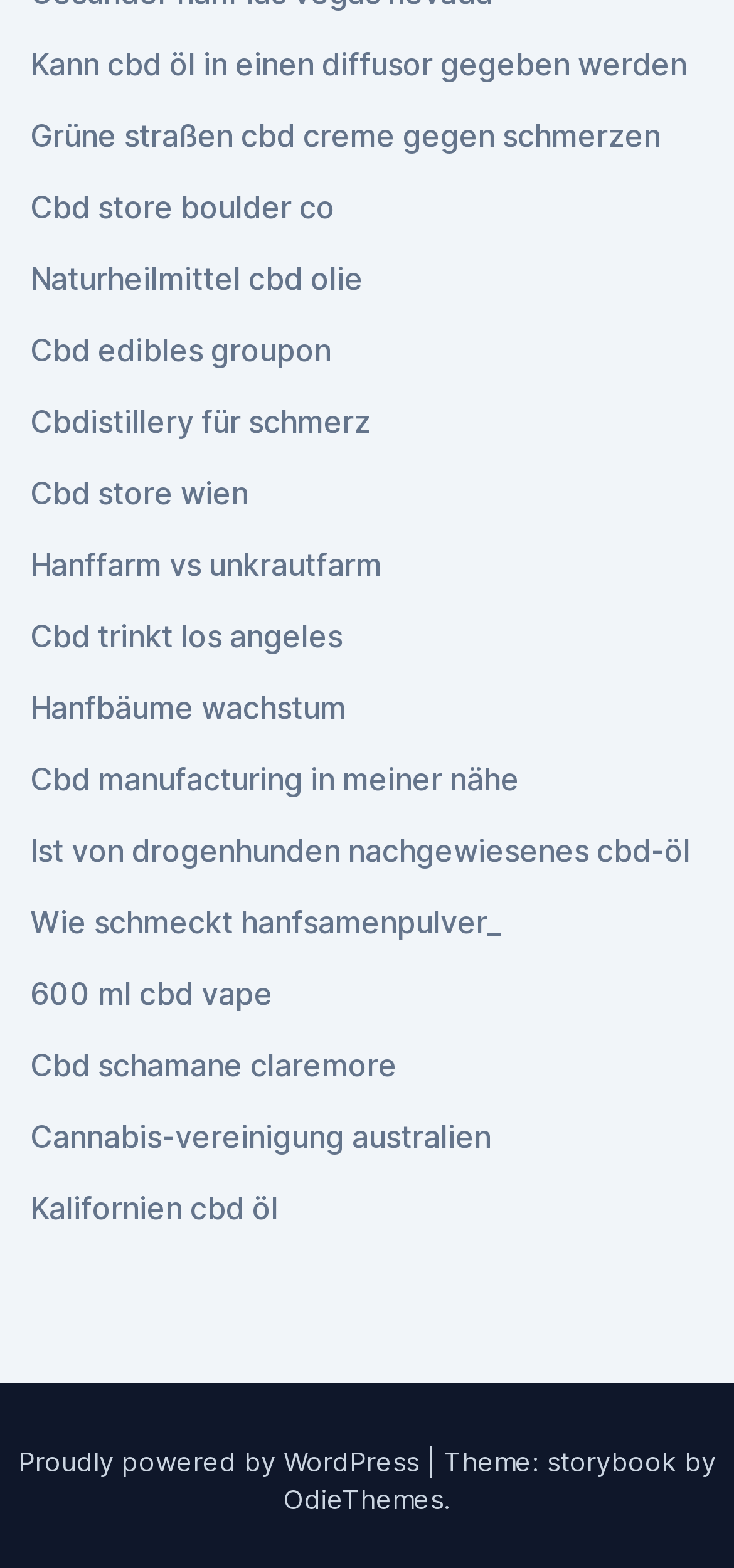Respond with a single word or phrase to the following question:
How many links are on this webpage?

14